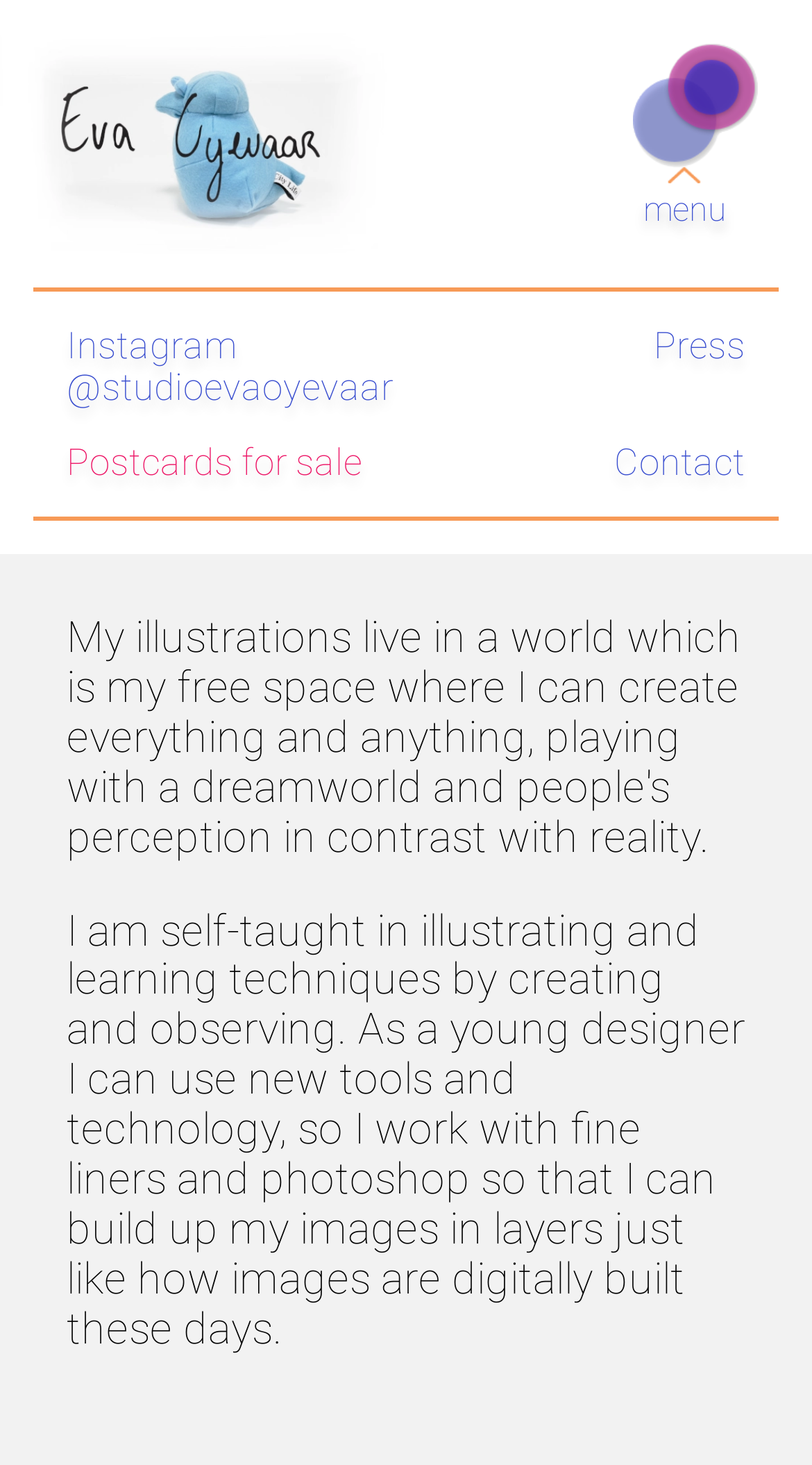Identify the bounding box coordinates for the UI element described by the following text: "Contact". Provide the coordinates as four float numbers between 0 and 1, in the format [left, top, right, bottom].

[0.756, 0.302, 0.918, 0.33]